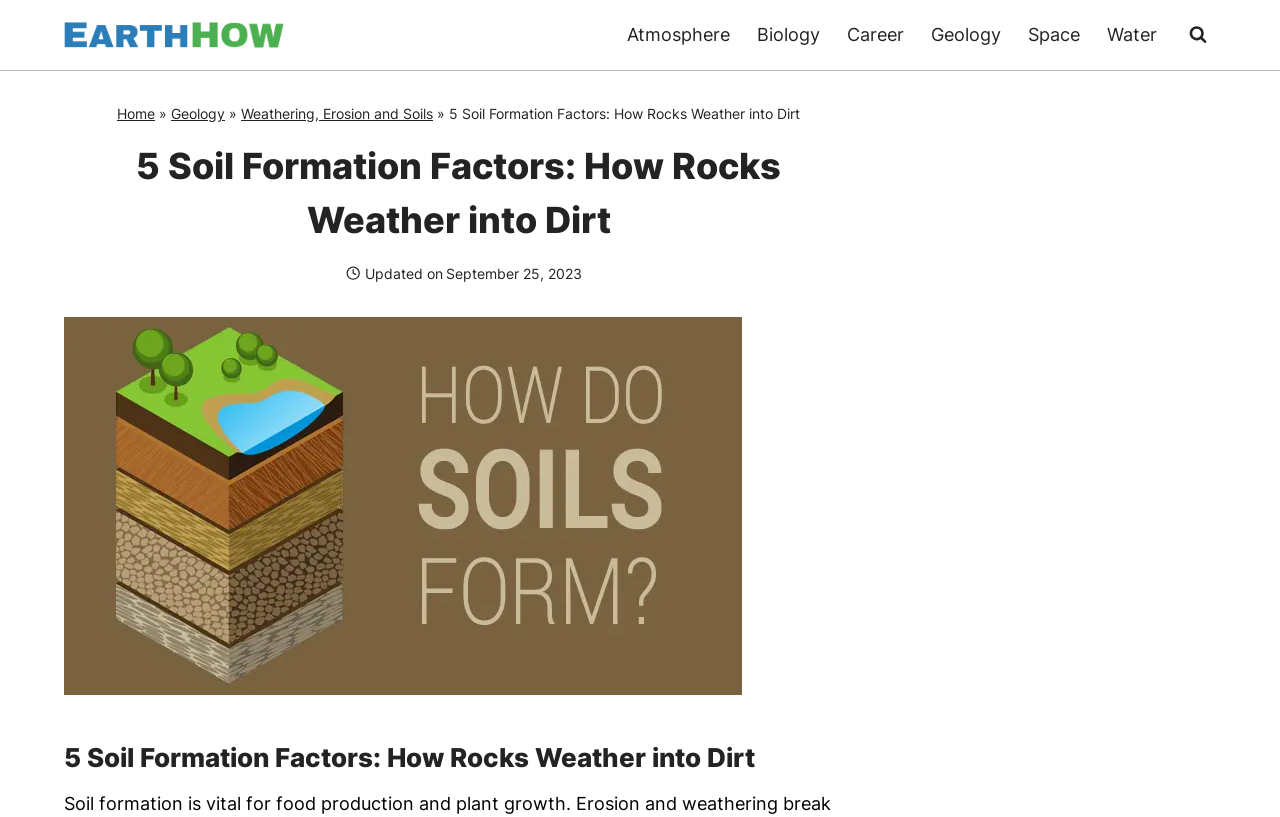Find the bounding box coordinates for the UI element whose description is: "Weathering, Erosion and Soils". The coordinates should be four float numbers between 0 and 1, in the format [left, top, right, bottom].

[0.188, 0.129, 0.338, 0.149]